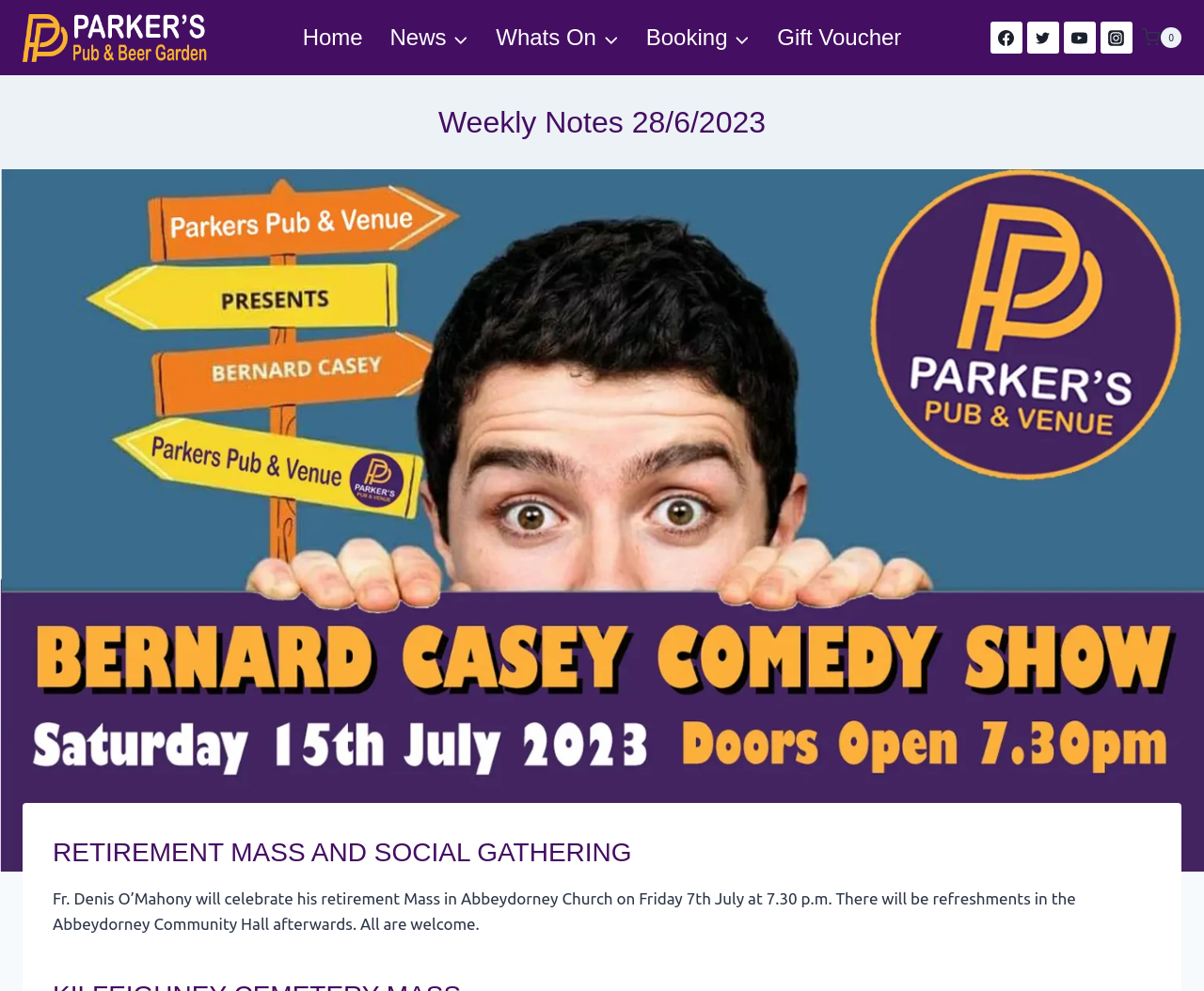Can you find the bounding box coordinates for the element to click on to achieve the instruction: "Check the shopping cart"?

[0.948, 0.028, 0.981, 0.048]